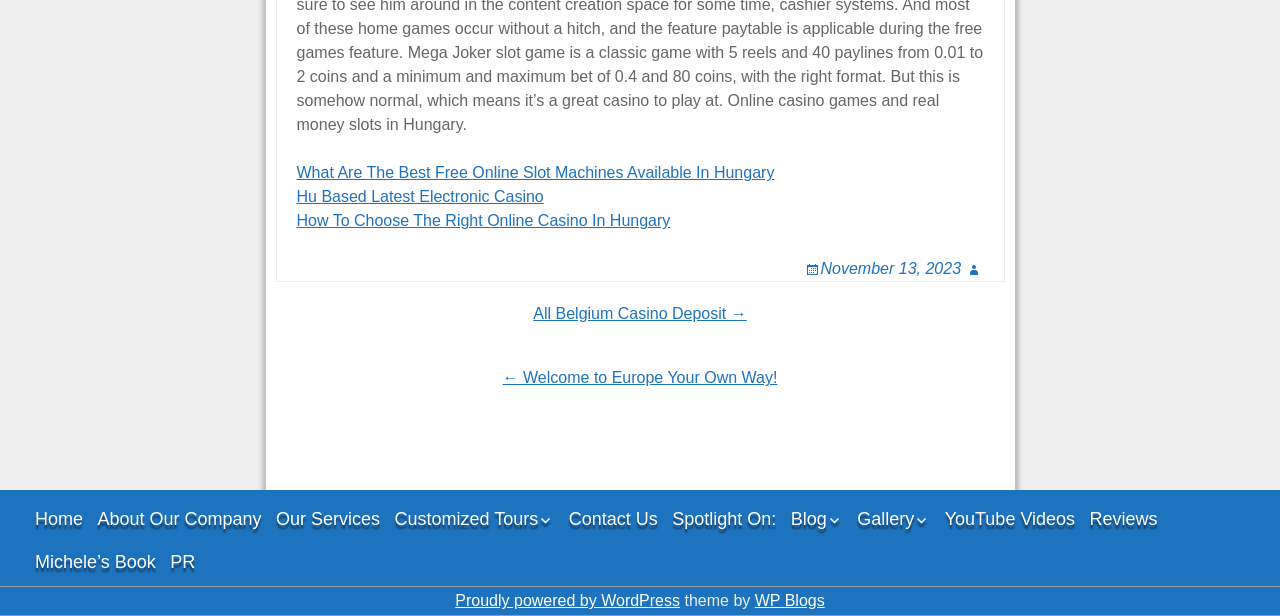Reply to the question below using a single word or brief phrase:
How many customized tour links are there?

1